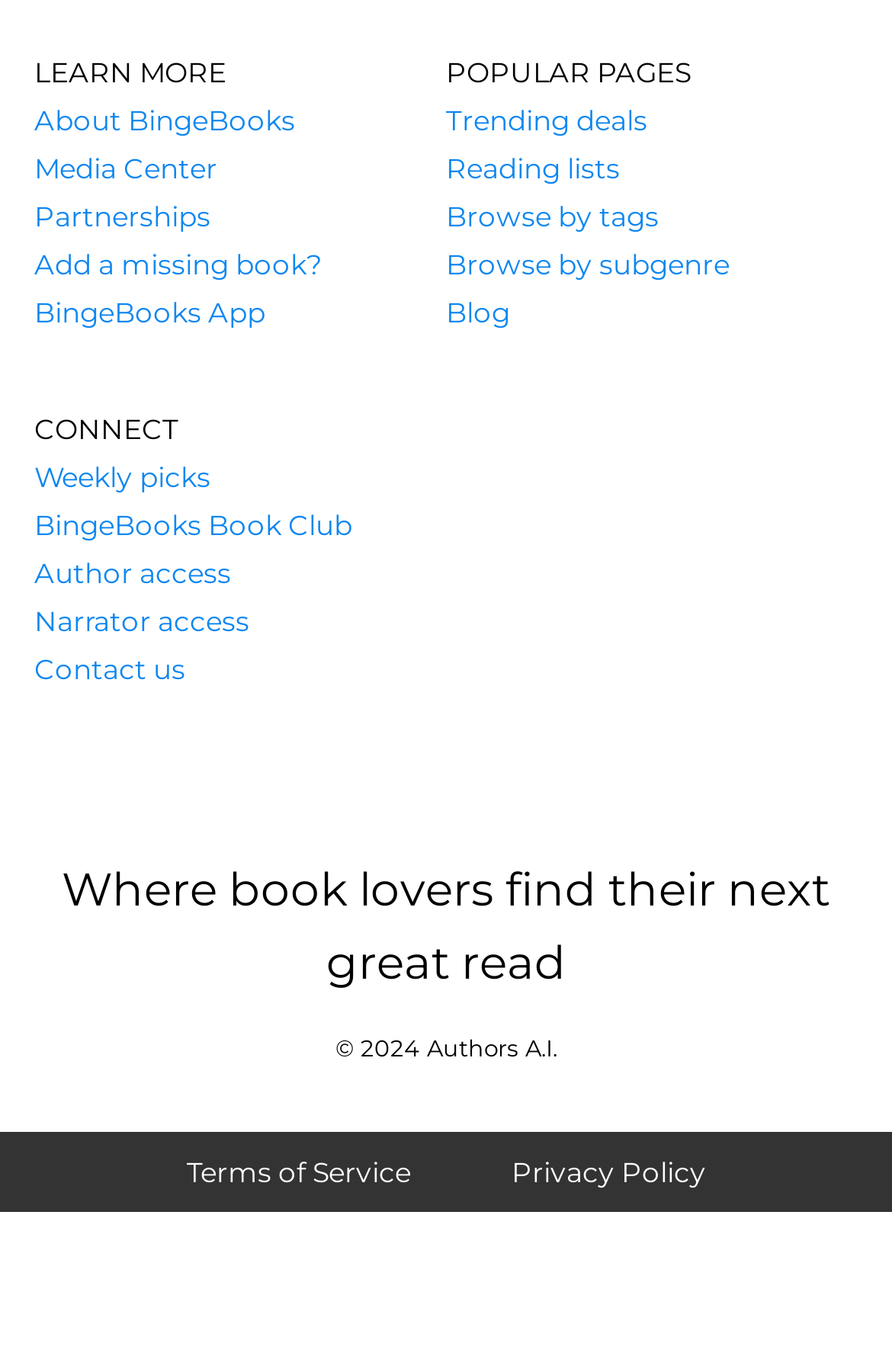Identify the bounding box coordinates of the section to be clicked to complete the task described by the following instruction: "Search for classical music". The coordinates should be four float numbers between 0 and 1, formatted as [left, top, right, bottom].

None